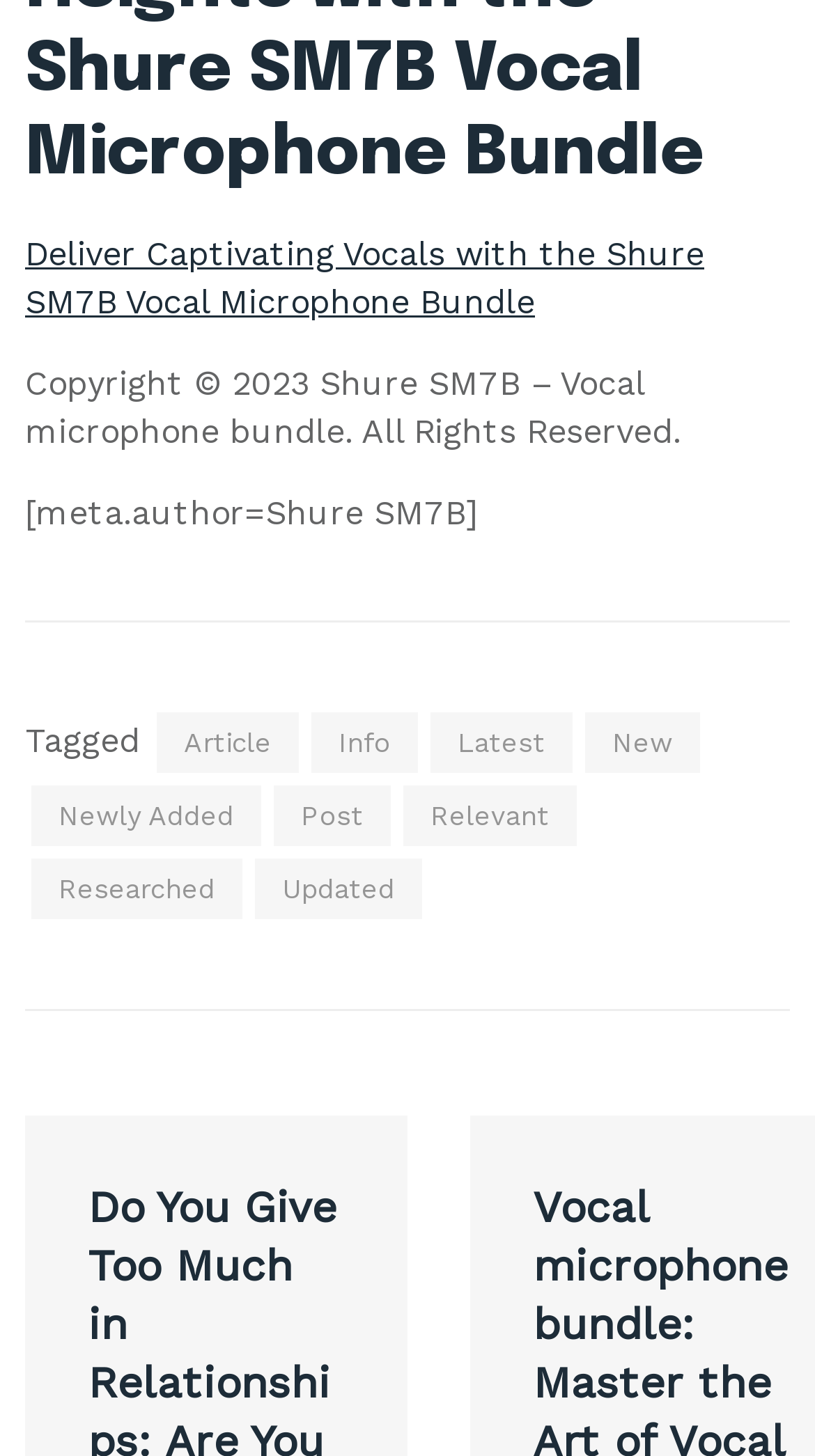Find the bounding box of the UI element described as follows: "newly added".

[0.038, 0.54, 0.321, 0.582]